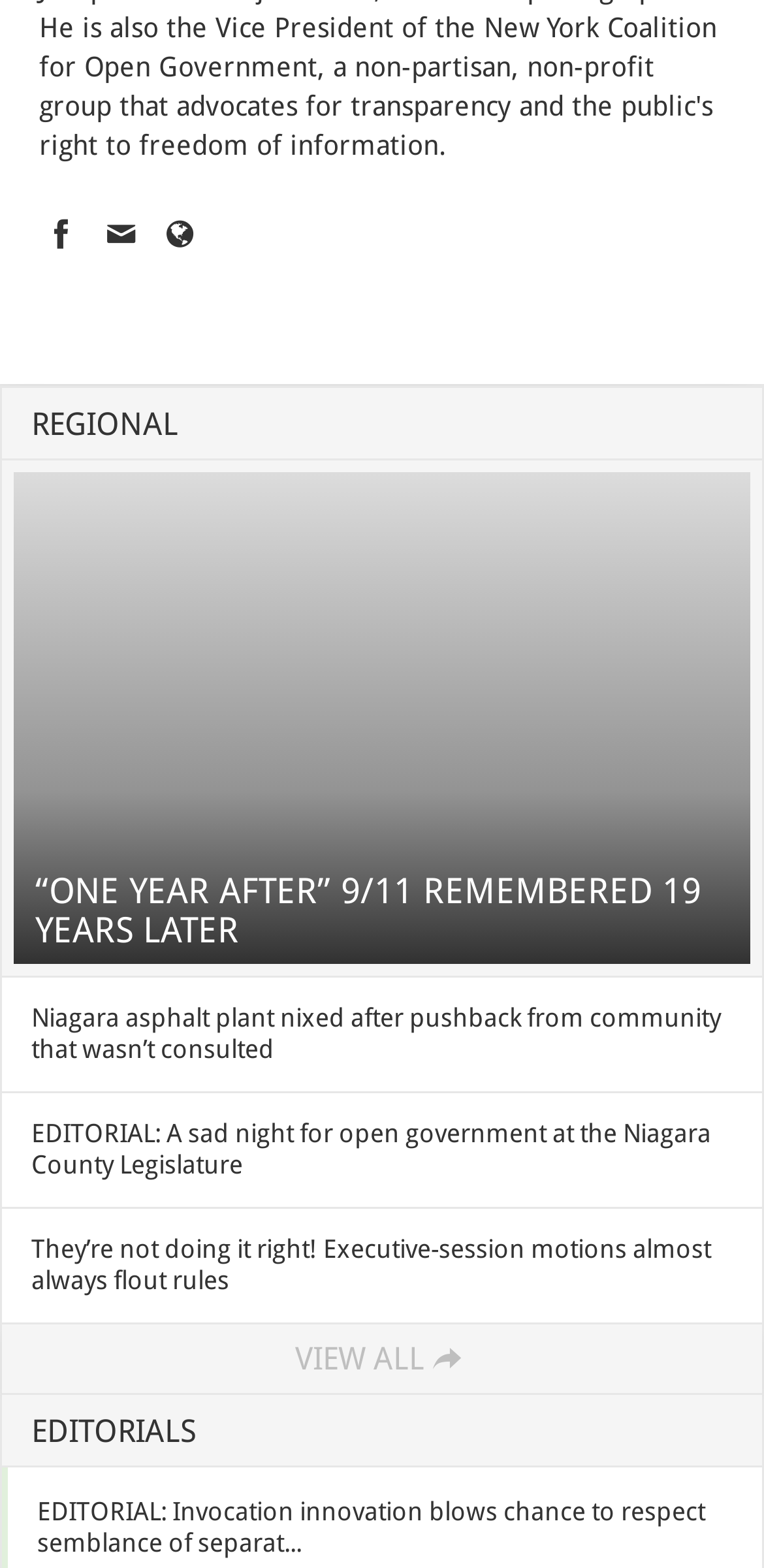Return the bounding box coordinates of the UI element that corresponds to this description: "title="My Website"". The coordinates must be given as four float numbers in the range of 0 and 1, [left, top, right, bottom].

[0.207, 0.137, 0.285, 0.166]